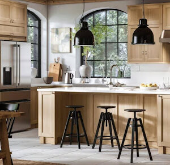Give a comprehensive caption that covers the entire image content.

This image showcases a beautifully designed modern kitchen featuring warm oak cabinetry, which is often favored for both its aesthetic appeal and durability. The kitchen is well-lit, with natural light streaming in through large windows, enhancing the inviting atmosphere. 

A spacious kitchen island serves as the centerpiece, complemented by minimalist black bar stools that add a touch of elegance to the design. Above the island, stylish black pendant lights provide ambient illumination, creating a cozy yet sophisticated dining space. 

The kitchen is equipped with modern appliances, including a stainless-steel refrigerator and sleek countertop accessories, showcasing both functionality and style. This design exemplifies how oak cabinets can seamlessly blend classic elements with contemporary aesthetics, making it an ideal choice for homeowners looking to enhance their kitchen's appeal.